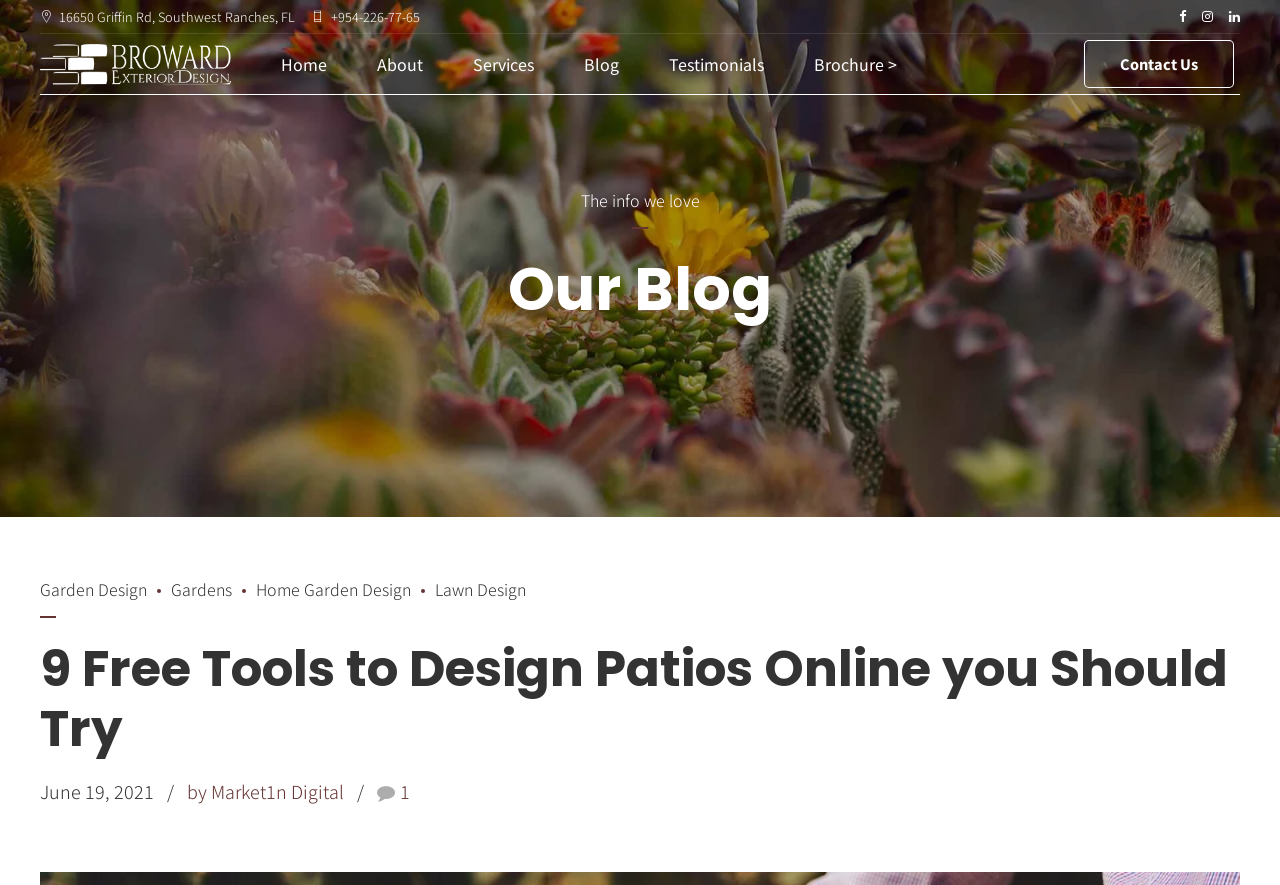Pinpoint the bounding box coordinates of the area that should be clicked to complete the following instruction: "go to Contact Us page". The coordinates must be given as four float numbers between 0 and 1, i.e., [left, top, right, bottom].

[0.847, 0.045, 0.964, 0.1]